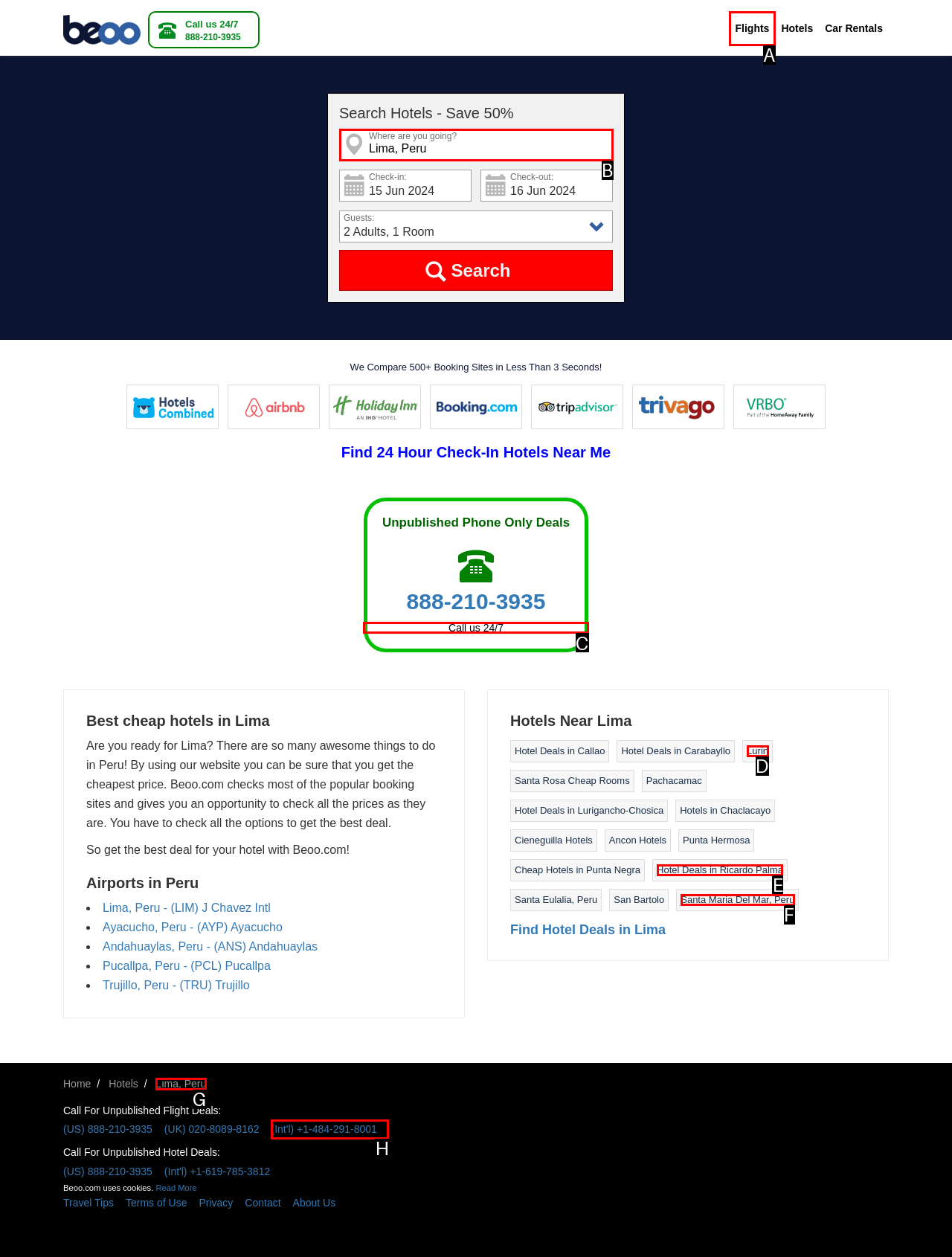Identify the correct UI element to click for the following task: Call for unpublished phone only deals Choose the option's letter based on the given choices.

C